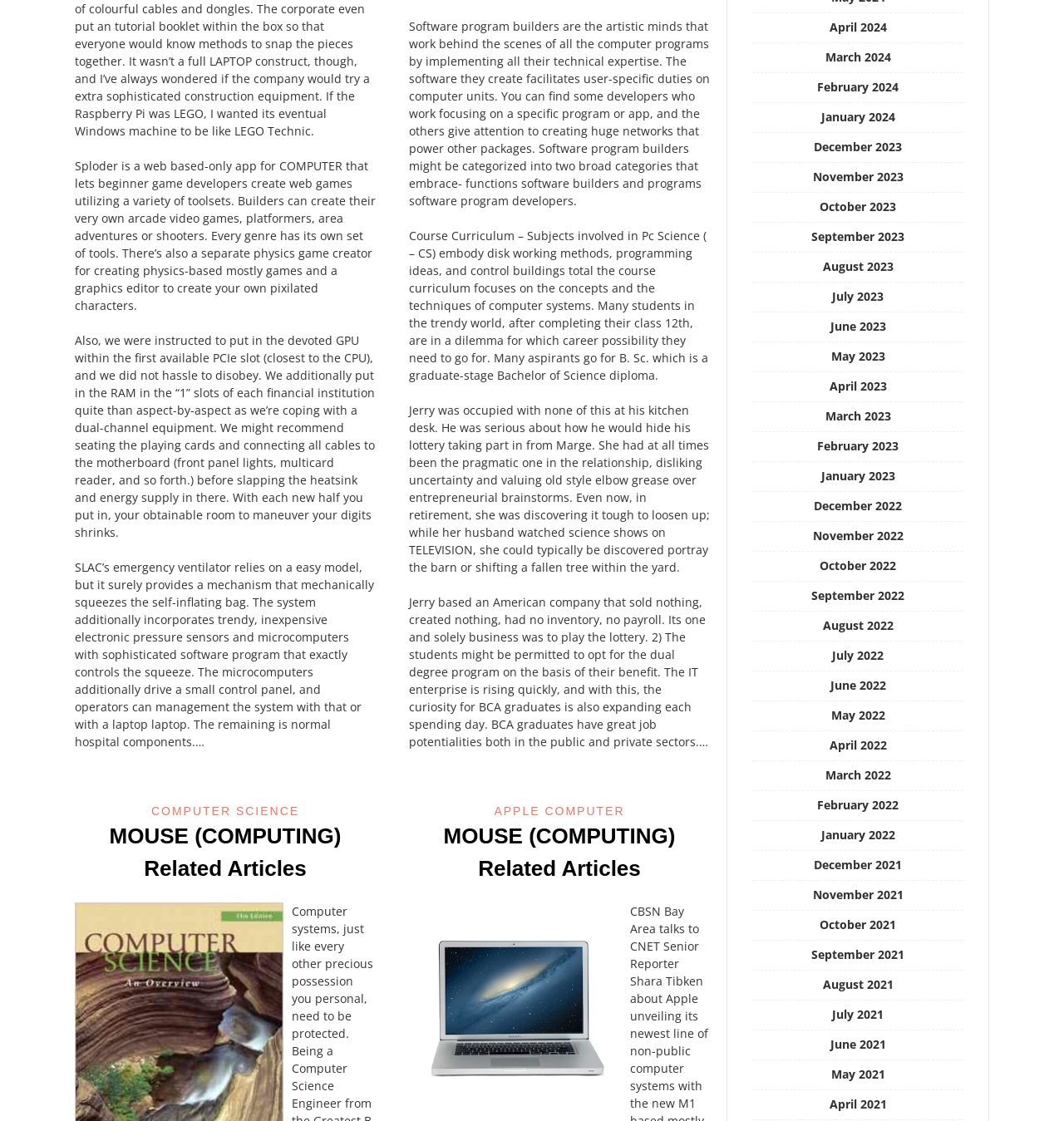Kindly determine the bounding box coordinates of the area that needs to be clicked to fulfill this instruction: "Click on APPLE COMPUTER".

[0.464, 0.717, 0.587, 0.729]